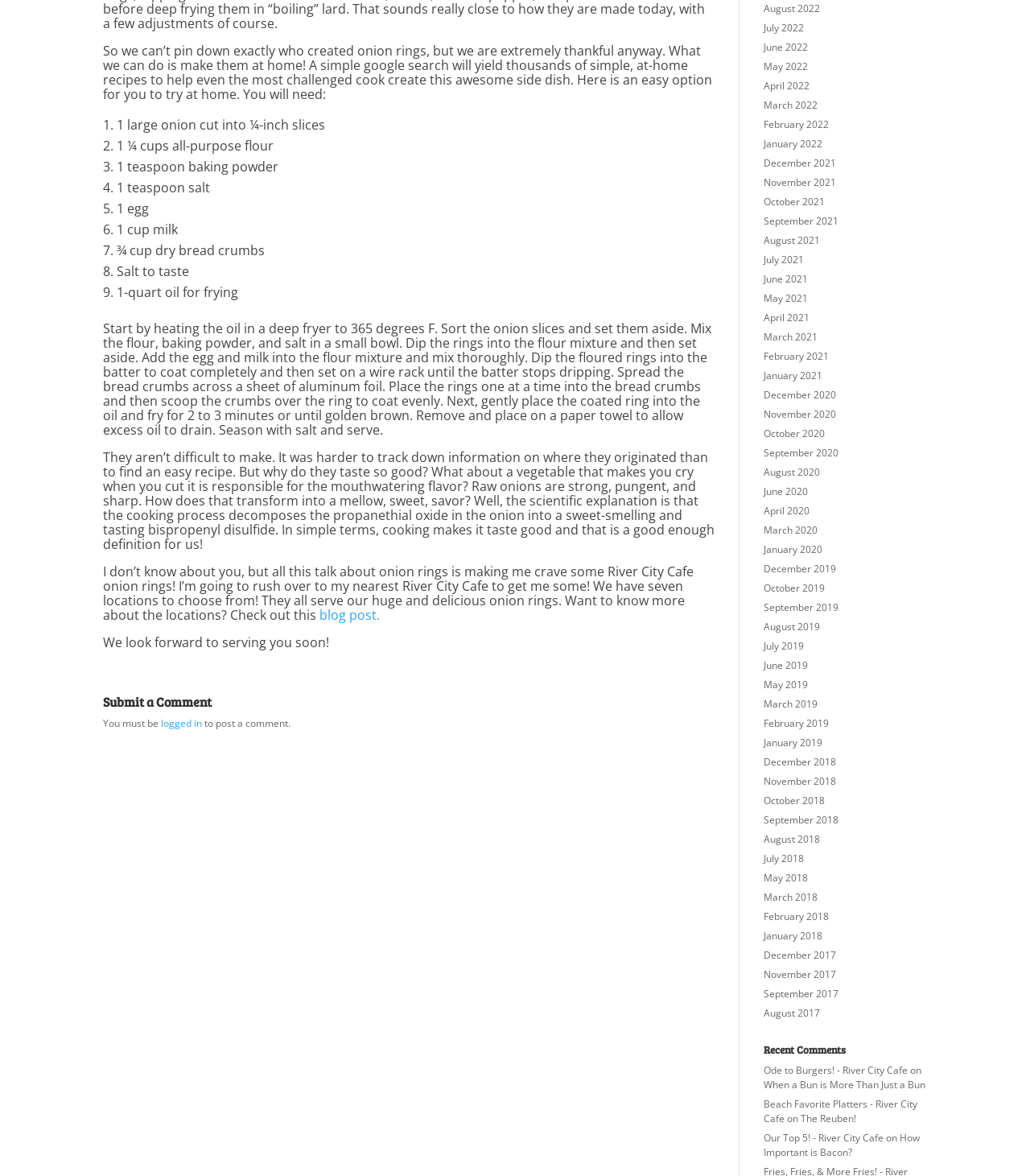Given the description: "How Important is Bacon?", determine the bounding box coordinates of the UI element. The coordinates should be formatted as four float numbers between 0 and 1, [left, top, right, bottom].

[0.741, 0.962, 0.893, 0.986]